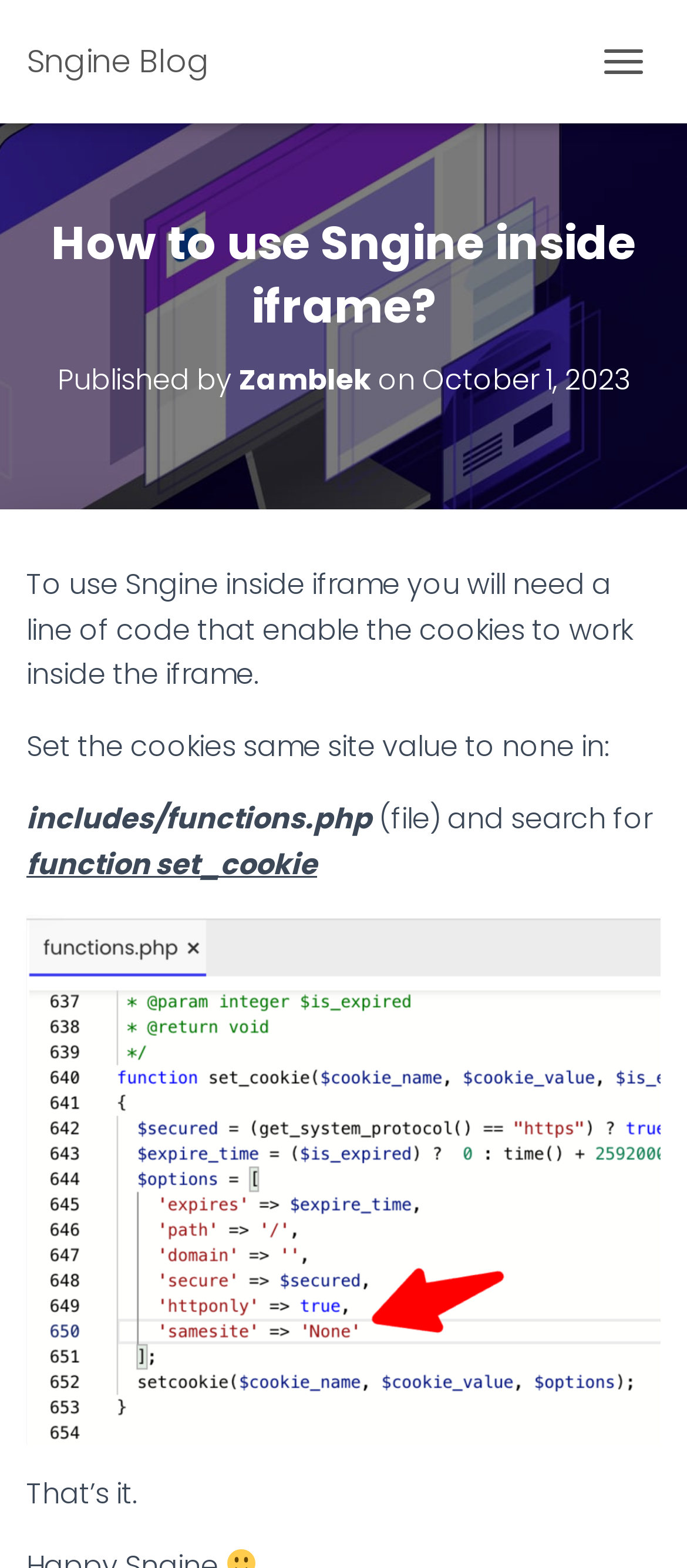What should be set to 'none' in the code?
Answer the question using a single word or phrase, according to the image.

Cookies same site value